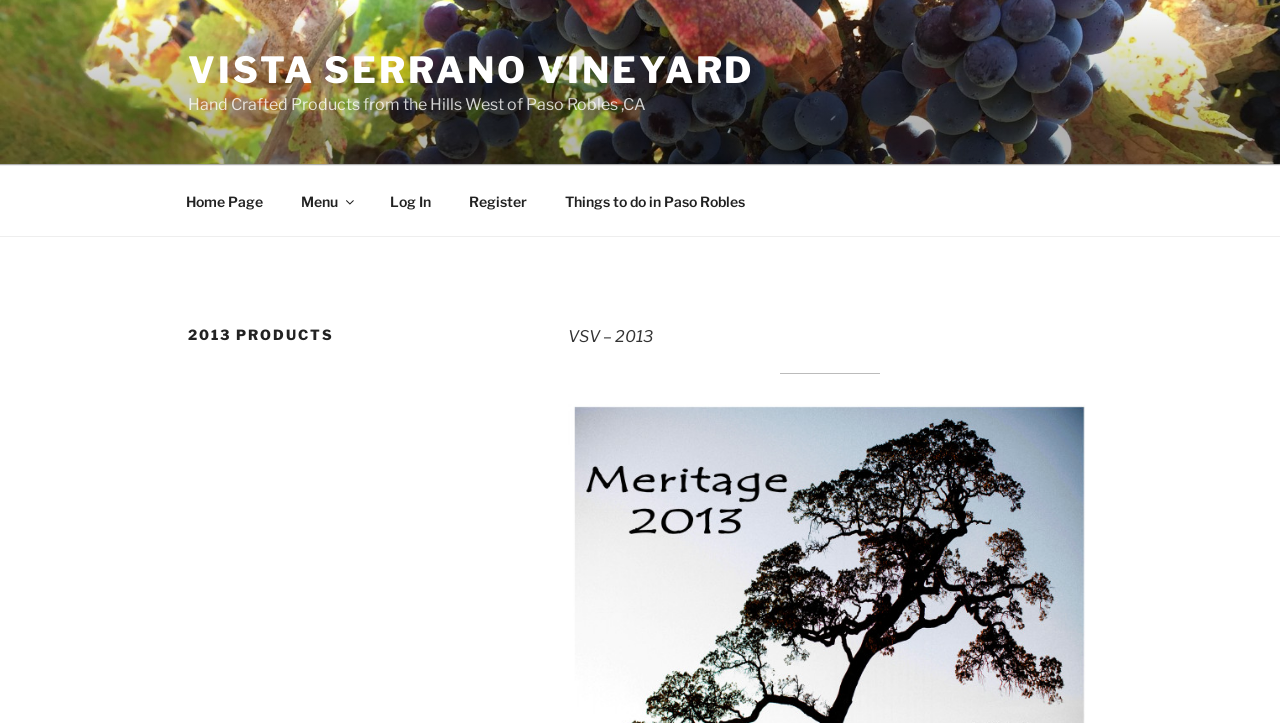Highlight the bounding box of the UI element that corresponds to this description: "Vista Serrano Vineyard".

[0.147, 0.066, 0.589, 0.127]